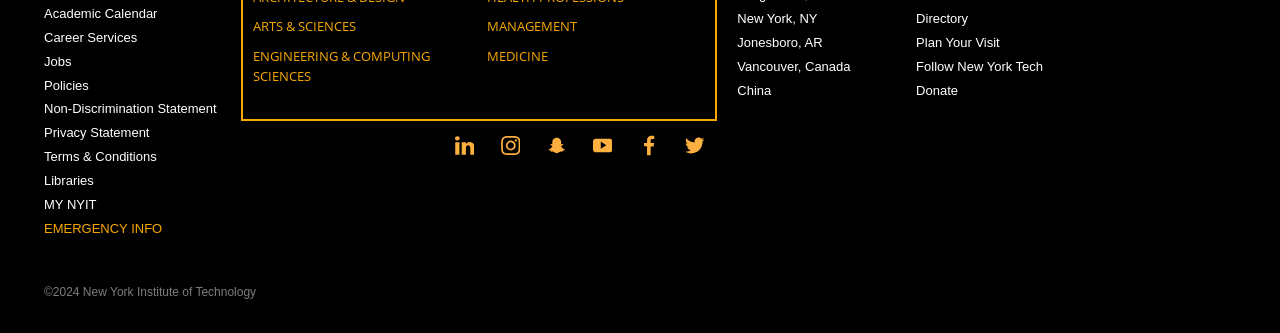Provide the bounding box coordinates of the section that needs to be clicked to accomplish the following instruction: "View Academic Calendar."

[0.034, 0.012, 0.169, 0.071]